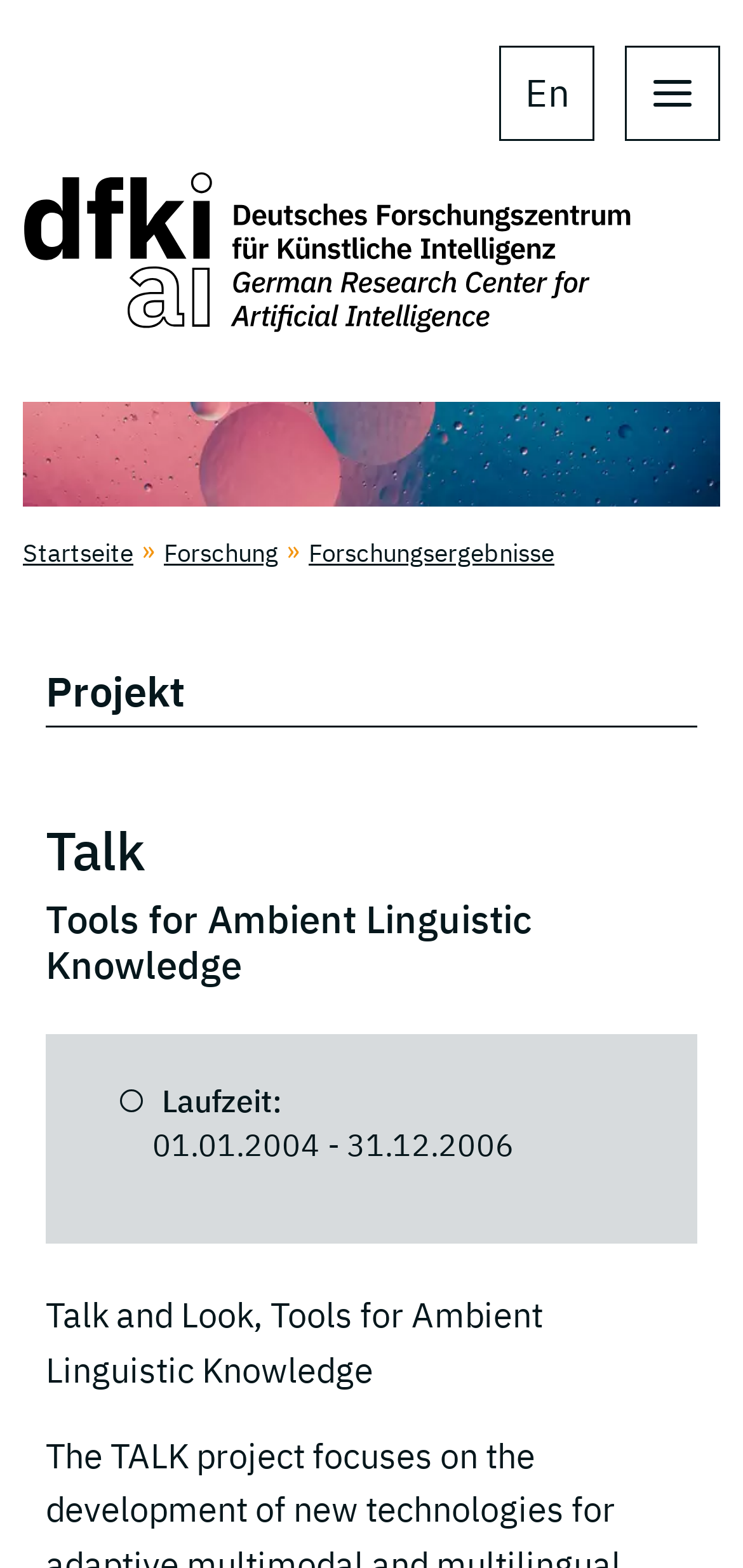What is the duration of the project?
Examine the image and give a concise answer in one word or a short phrase.

01.01.2004 - 31.12.2006